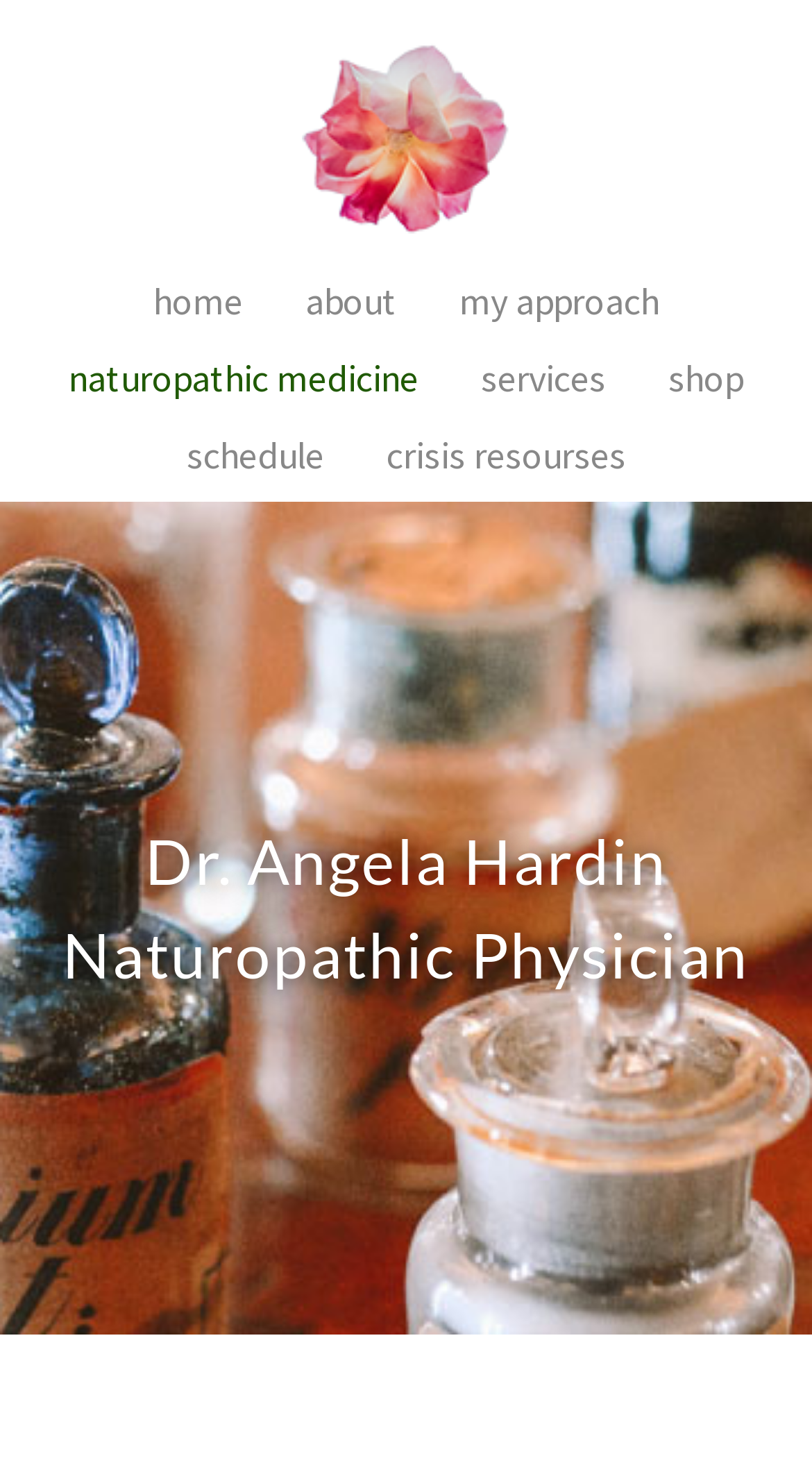How many navigation links are there?
Based on the image content, provide your answer in one word or a short phrase.

8